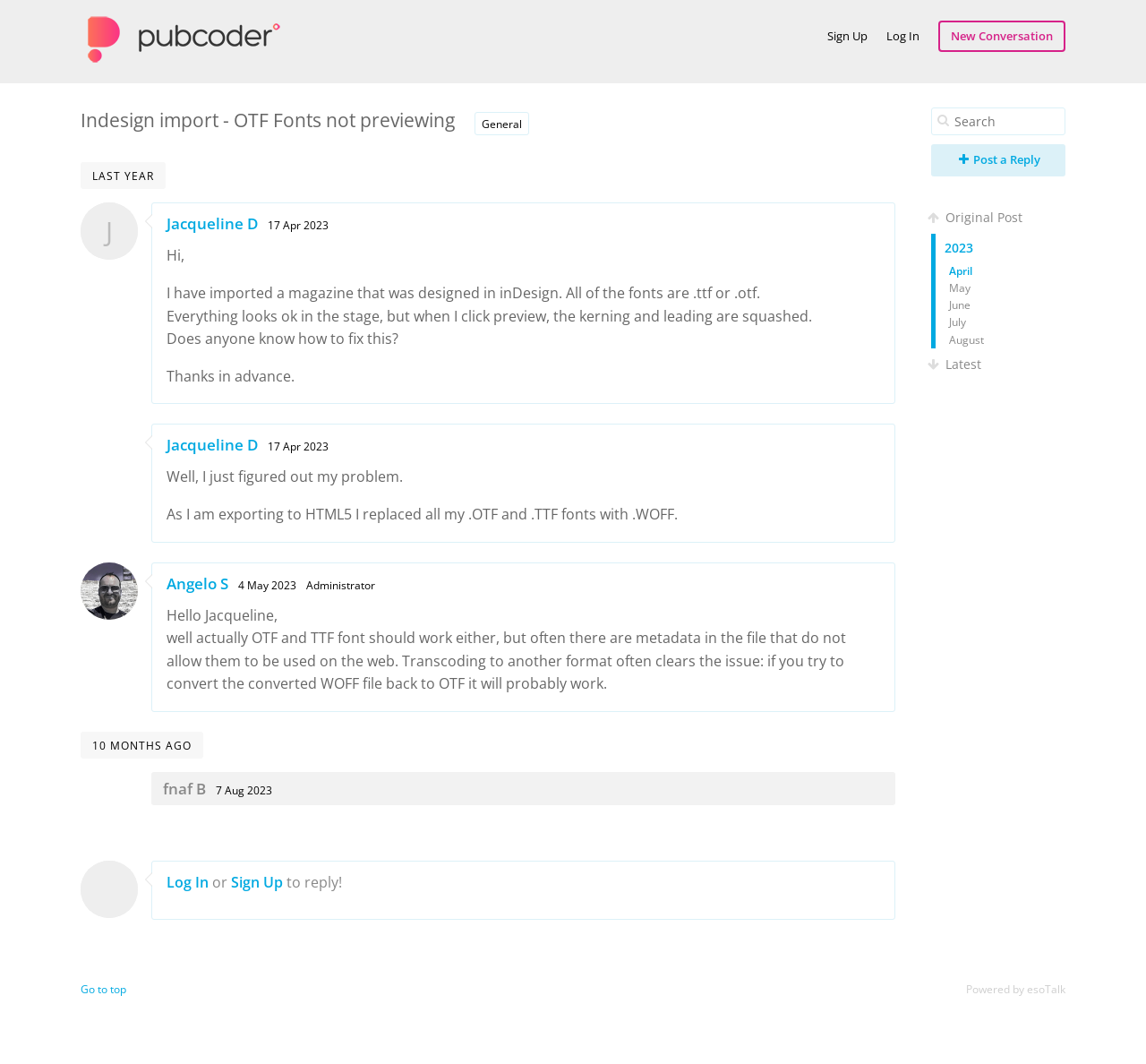Provide a brief response to the question using a single word or phrase: 
What is the name of the forum?

PubCoder Forum